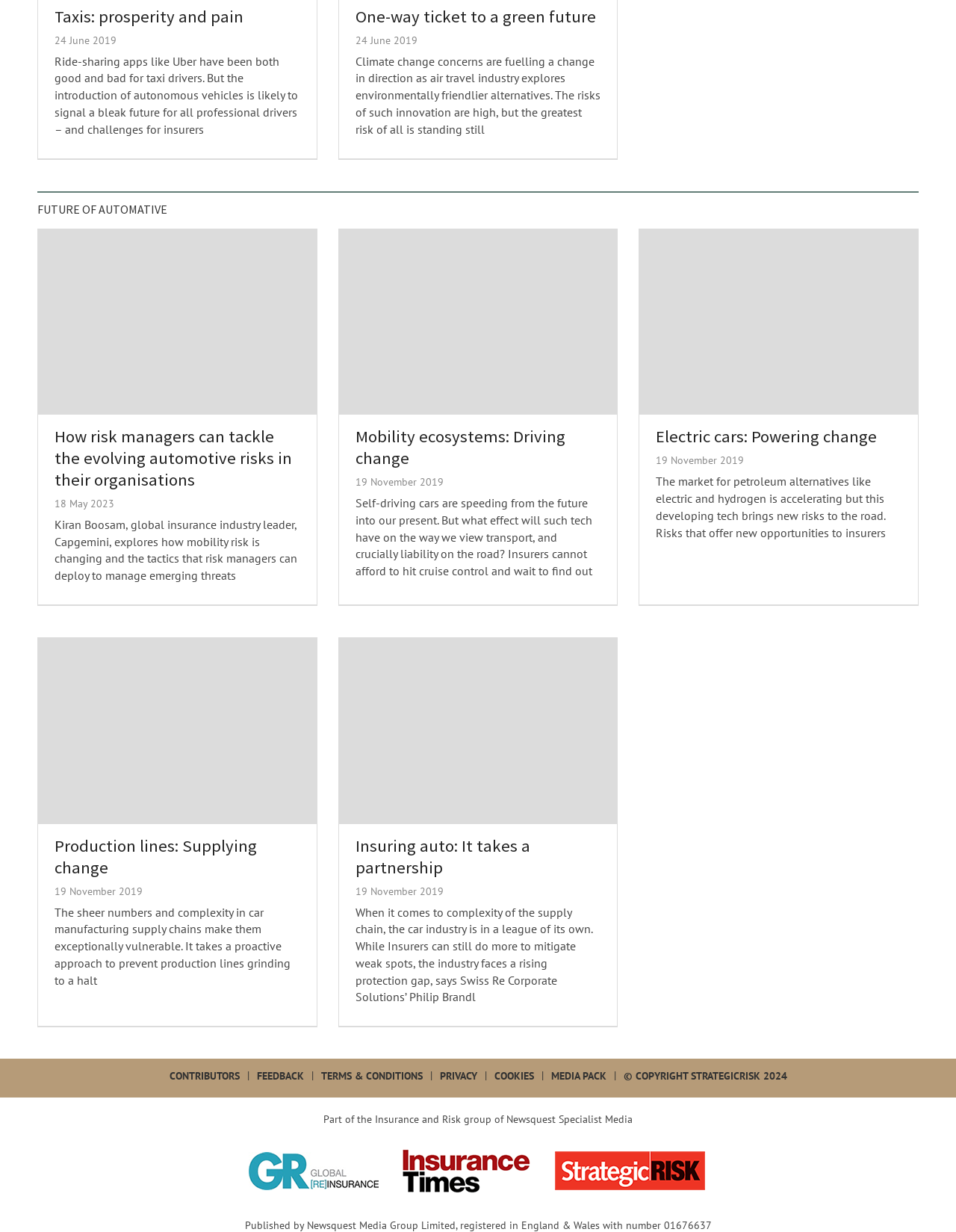Show me the bounding box coordinates of the clickable region to achieve the task as per the instruction: "Check 'CONTRIBUTORS'".

[0.177, 0.868, 0.25, 0.879]